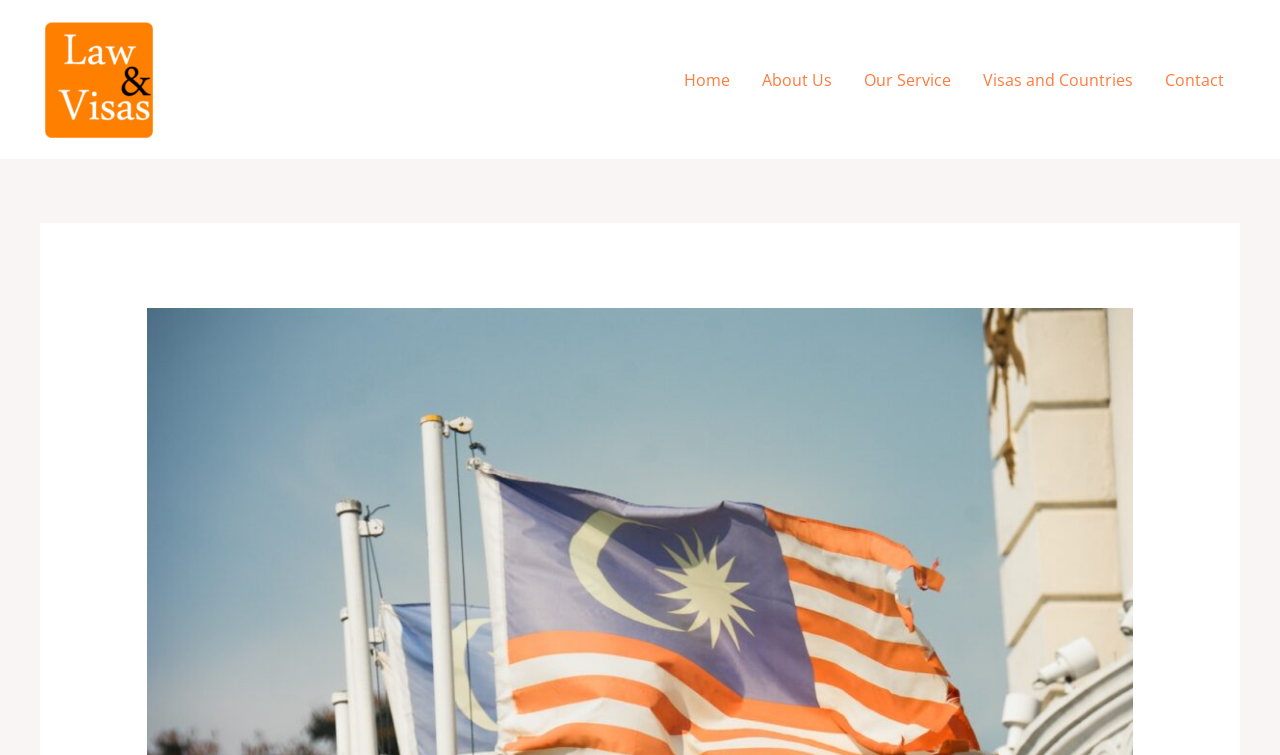Use a single word or phrase to answer the question: 
What is the position of the 'Contact' link?

Rightmost